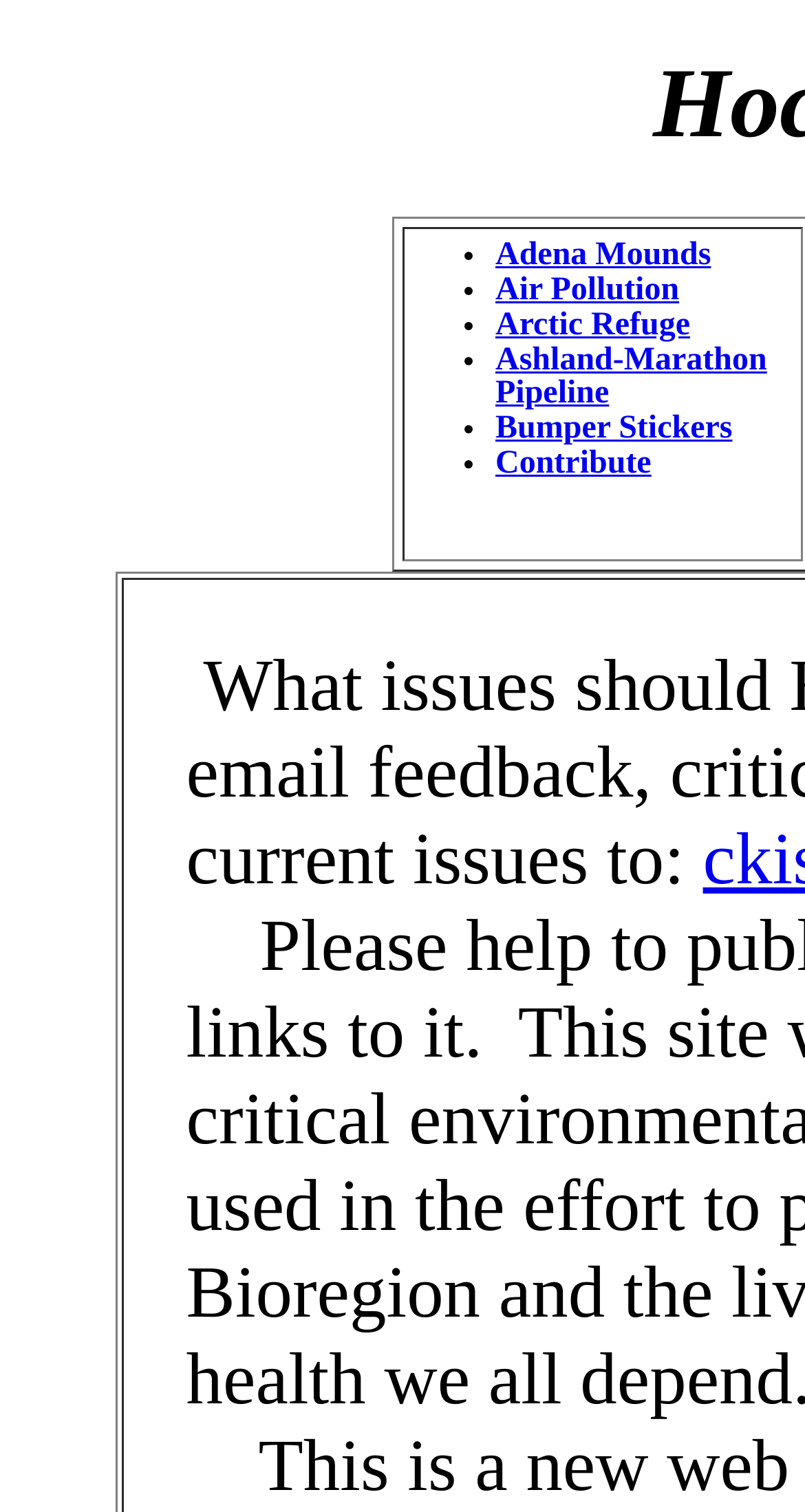Please provide a comprehensive response to the question below by analyzing the image: 
How many list markers are in the gridcell?

I counted the list marker elements inside the gridcell and found 9 of them, each corresponding to a link element.